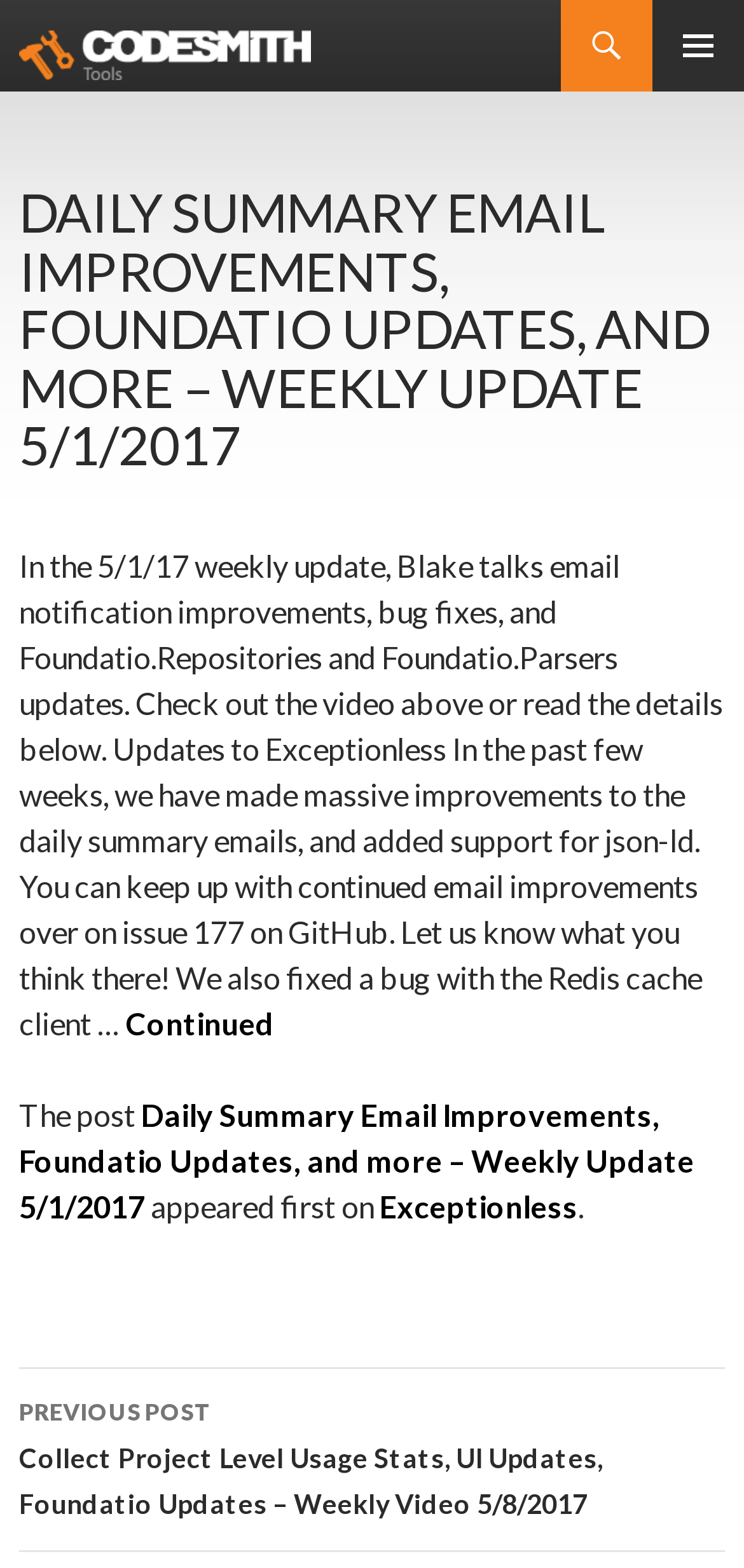Please locate the UI element described by "Primary Menu" and provide its bounding box coordinates.

[0.877, 0.0, 1.0, 0.058]